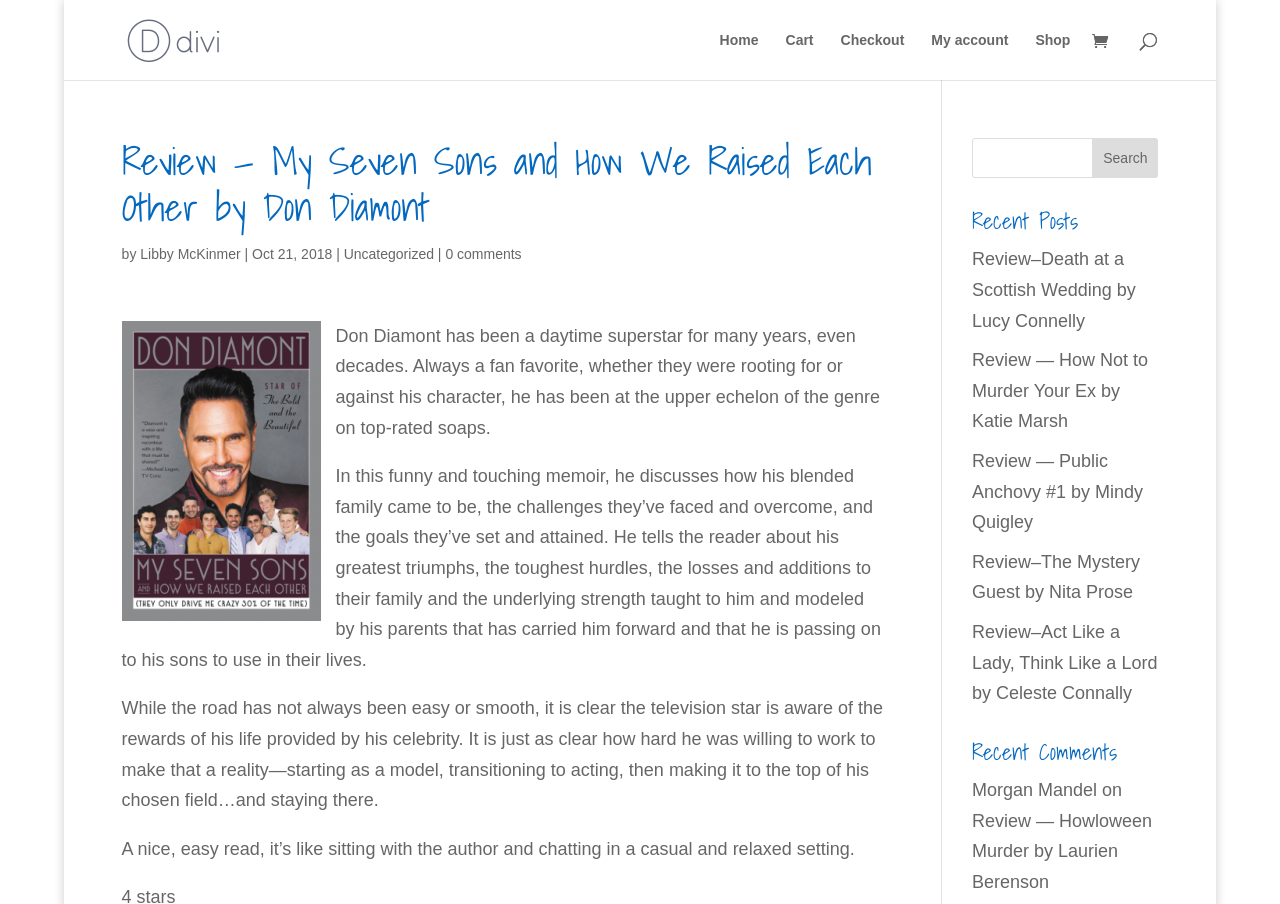Identify the bounding box coordinates of the section that should be clicked to achieve the task described: "Read the review of 'My Seven Sons and How We Raised Each Other' by Don Diamont".

[0.095, 0.153, 0.691, 0.265]